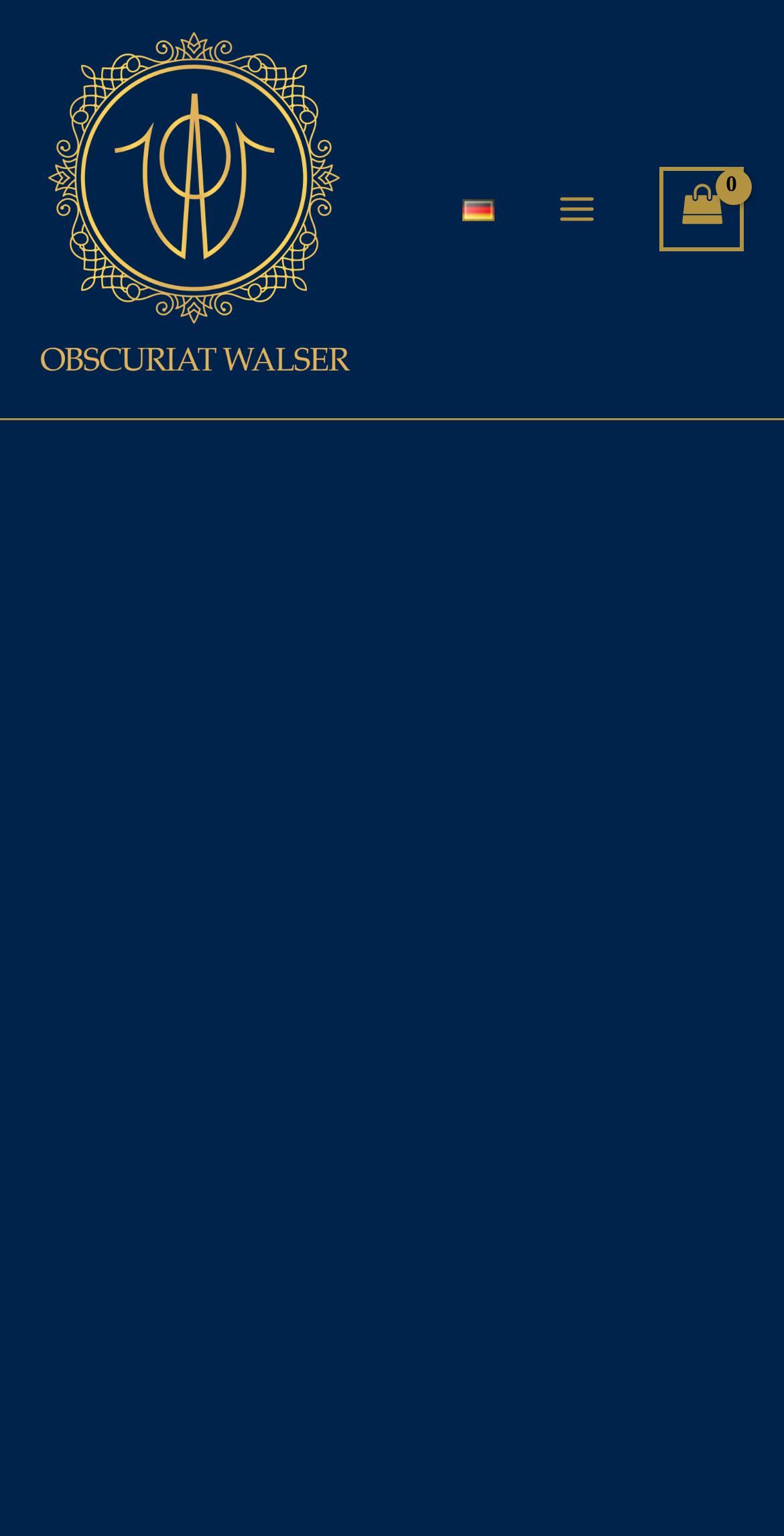Create a detailed description of the webpage's content and layout.

The webpage appears to be an e-commerce website, specifically a product page for "The black Ankh – Obscuriat Walser". At the top left, there is a link to "Obscuriat Walser" accompanied by an image with the same name. 

To the right of the link, there is a header widget section containing a navigation menu labeled "Choose a language" with an option to select "Deutsch". 

On the top right, there is a button labeled "Main Menu" with an accompanying image. Next to it, a link to "View Shopping Cart, empty" is displayed, also accompanied by an image.

The majority of the webpage is occupied by a large image that spans from the top left to the bottom right, with four smaller links placed on top of it, forming a square shape. These links do not have any descriptive text but are accompanied by images. The links are positioned at the top left, top right, bottom left, and bottom right corners of the large image.